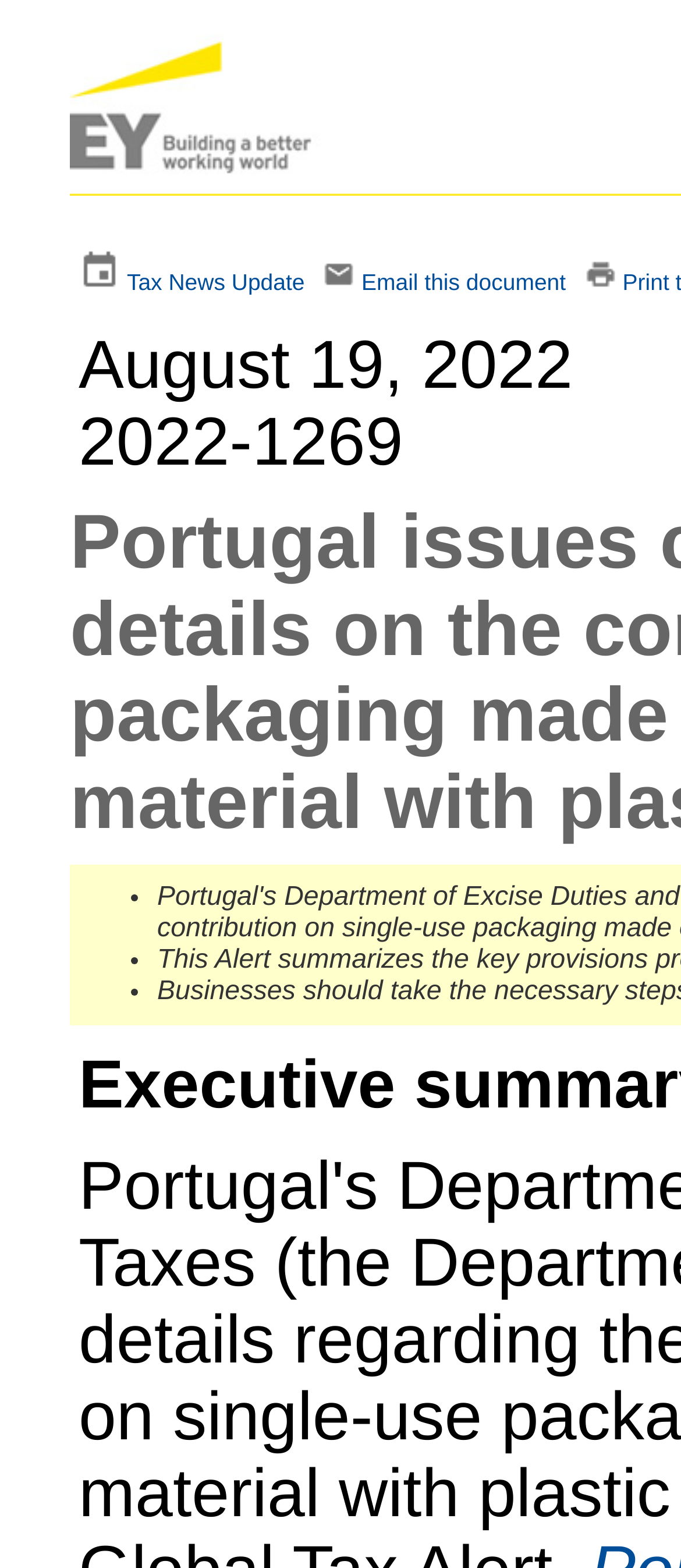What is the function of the 'Email this document' link?
Please provide a single word or phrase answer based on the image.

Share document